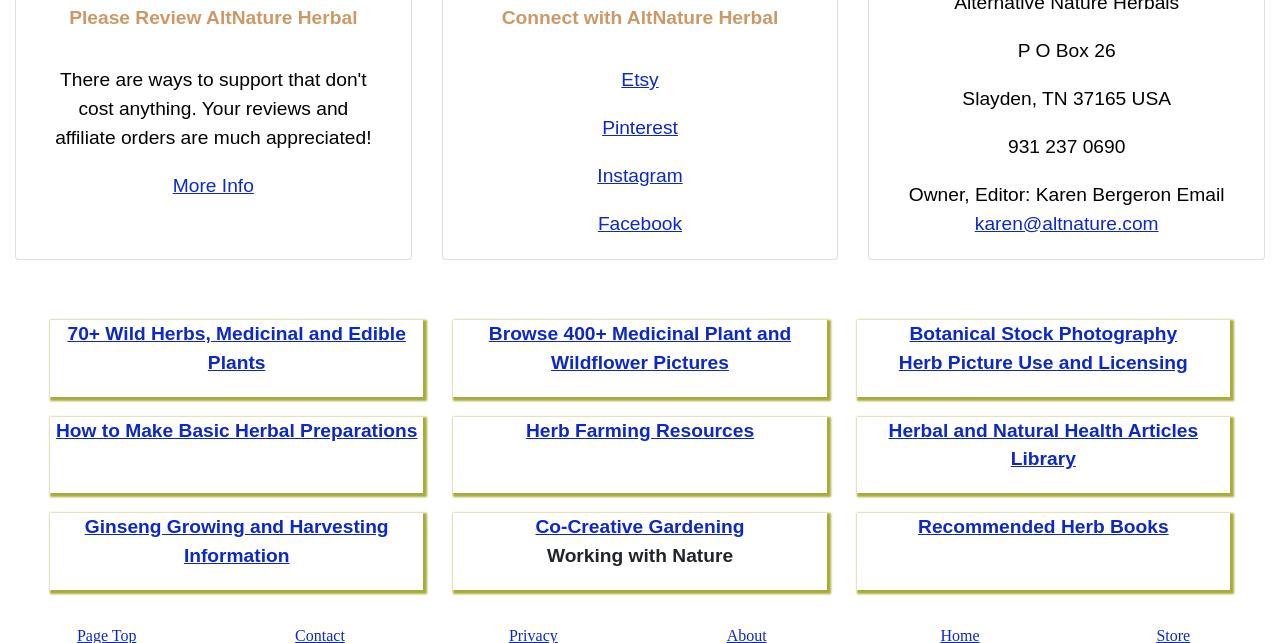Find the bounding box coordinates of the clickable region needed to perform the following instruction: "Learn more about AltNature Herbal". The coordinates should be provided as four float numbers between 0 and 1, i.e., [left, top, right, bottom].

[0.135, 0.272, 0.198, 0.304]